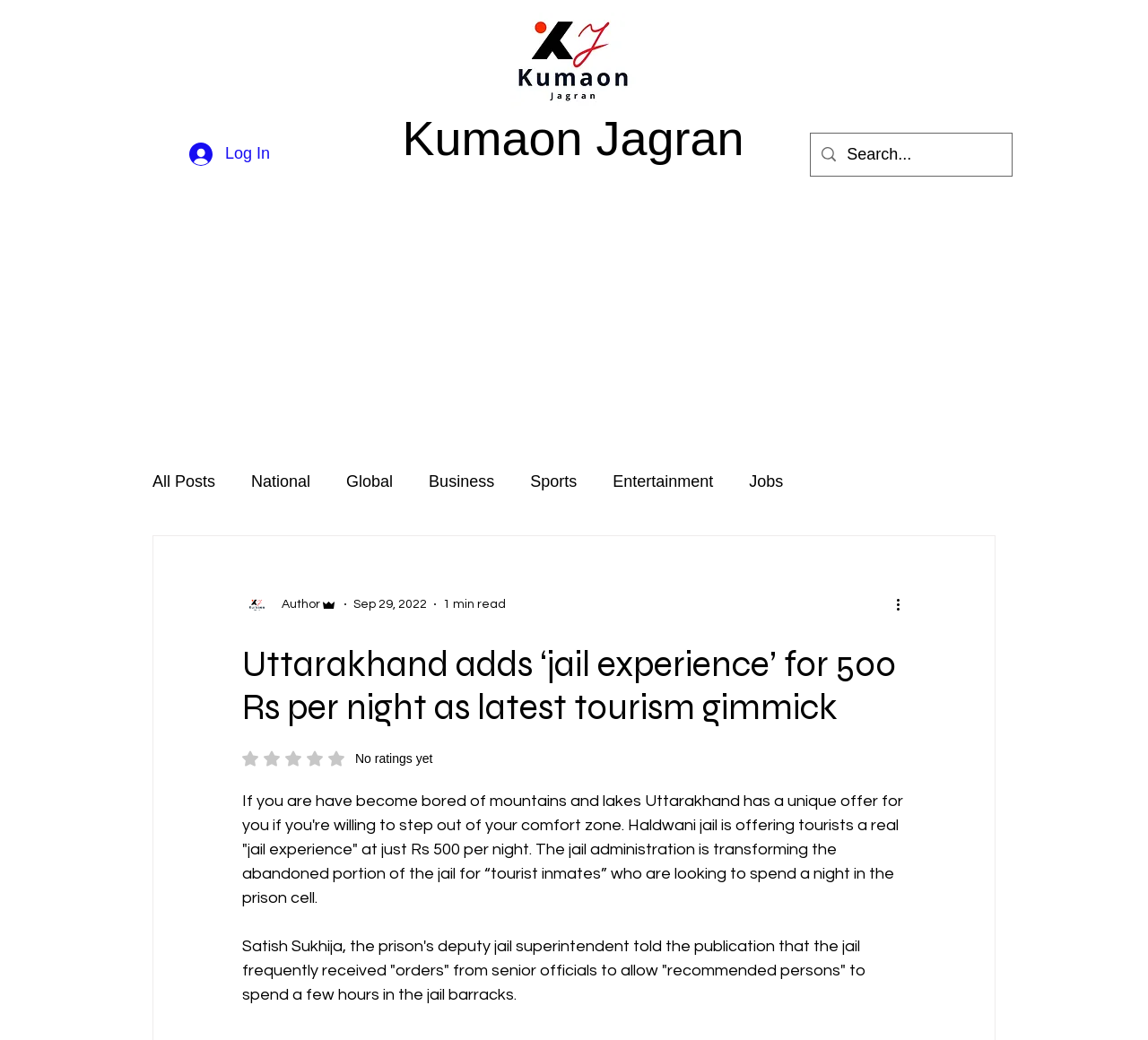What is the theme of the tourism gimmick?
Using the image as a reference, deliver a detailed and thorough answer to the question.

Based on the webpage content, it is clear that the tourism gimmick being discussed is a 'jail experience' where tourists can spend a night in a prison cell for Rs 500 per night.